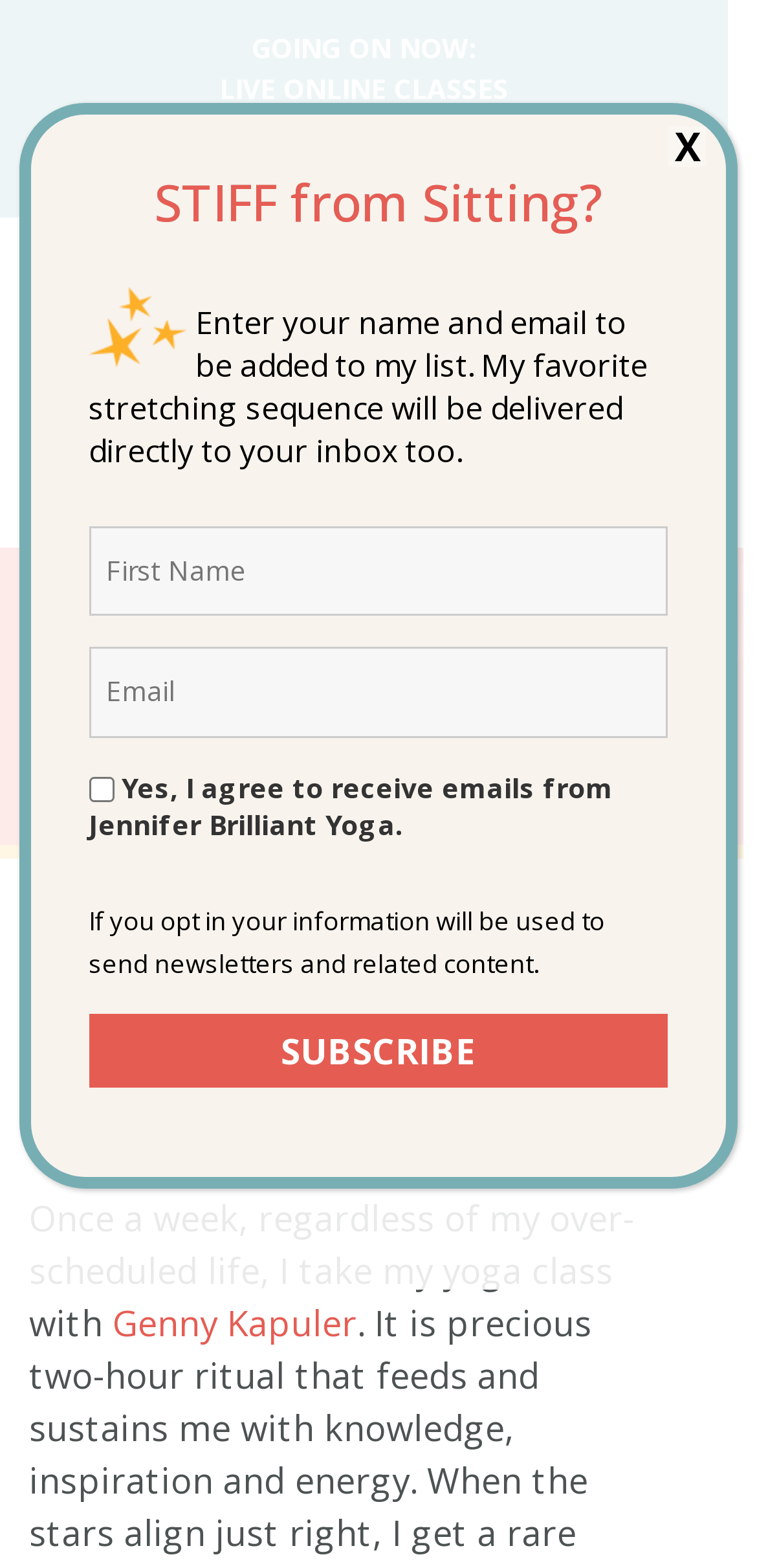Find the bounding box of the web element that fits this description: "Genny Kapuler".

[0.149, 0.828, 0.472, 0.858]